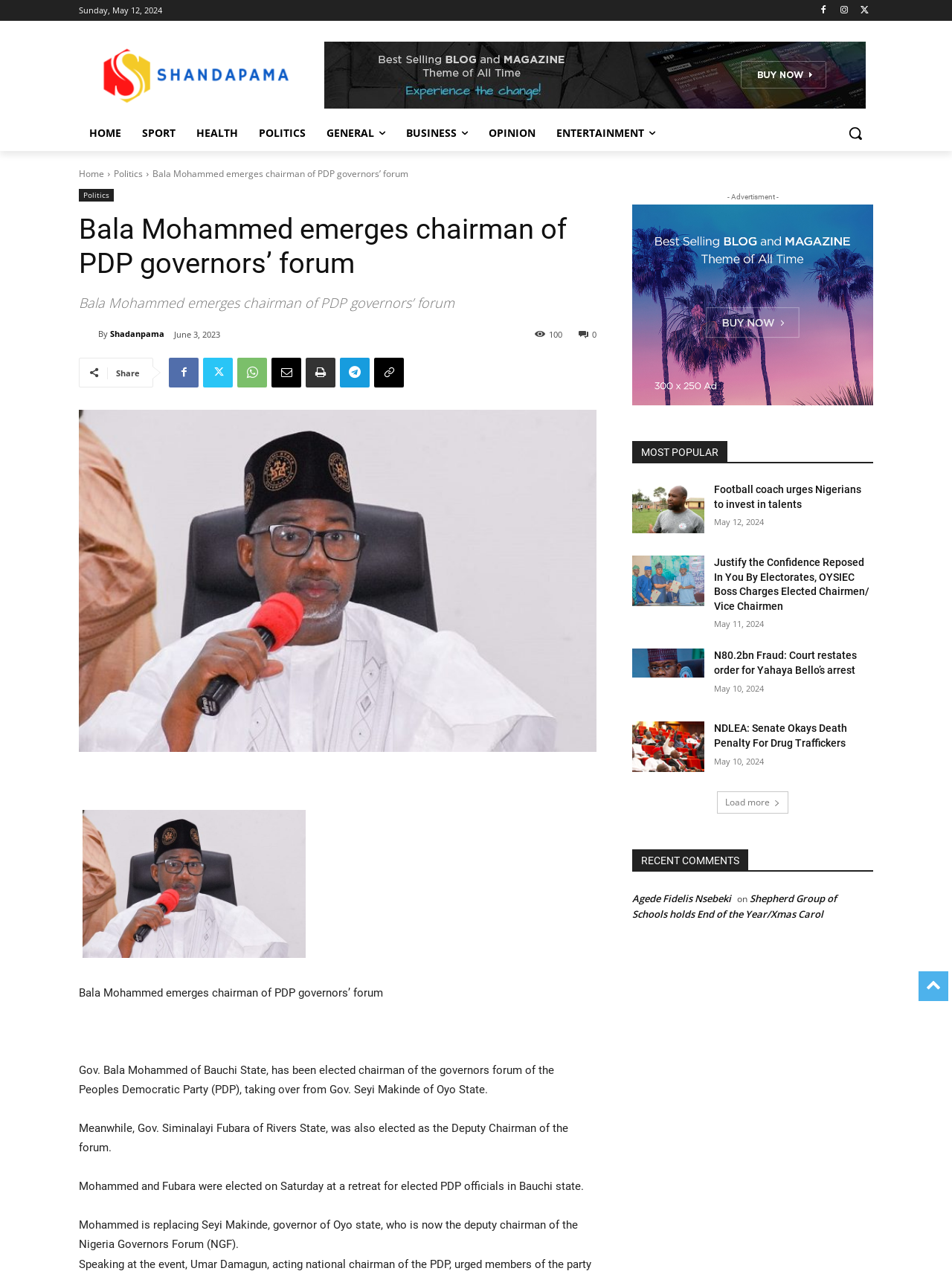Based on the element description: "Home", identify the bounding box coordinates for this UI element. The coordinates must be four float numbers between 0 and 1, listed as [left, top, right, bottom].

[0.083, 0.131, 0.109, 0.141]